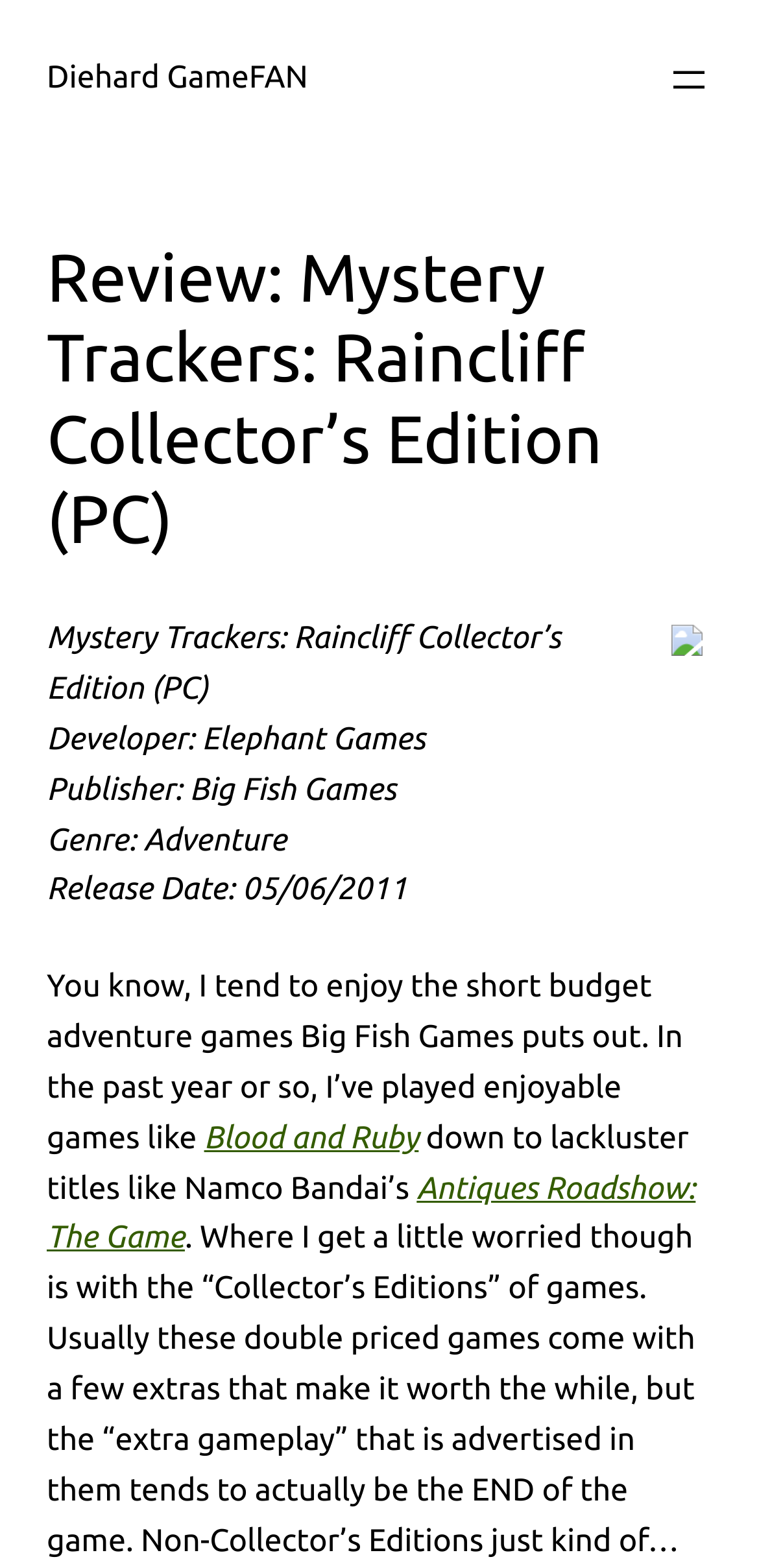Use a single word or phrase to answer the question: 
What is the publisher of the game?

Big Fish Games